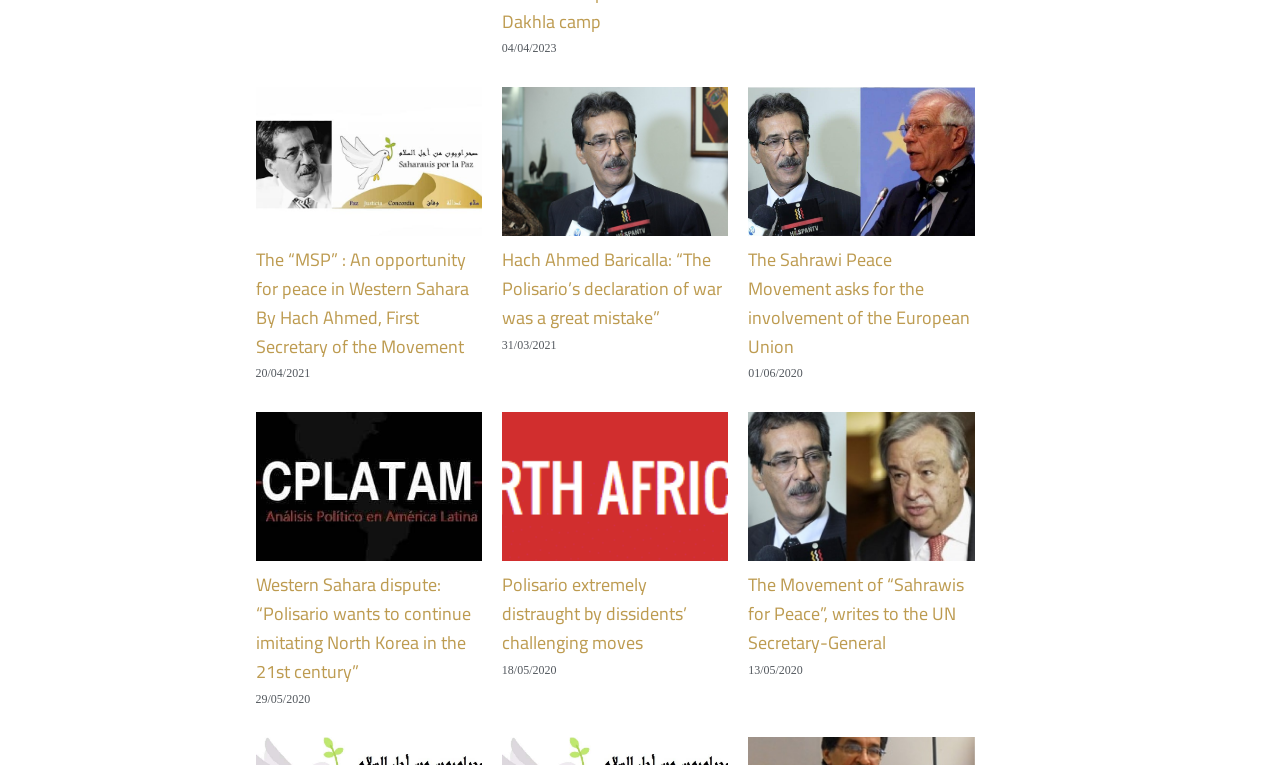Provide the bounding box coordinates for the area that should be clicked to complete the instruction: "Explore the article about the Western Sahara dispute".

[0.2, 0.747, 0.376, 0.898]